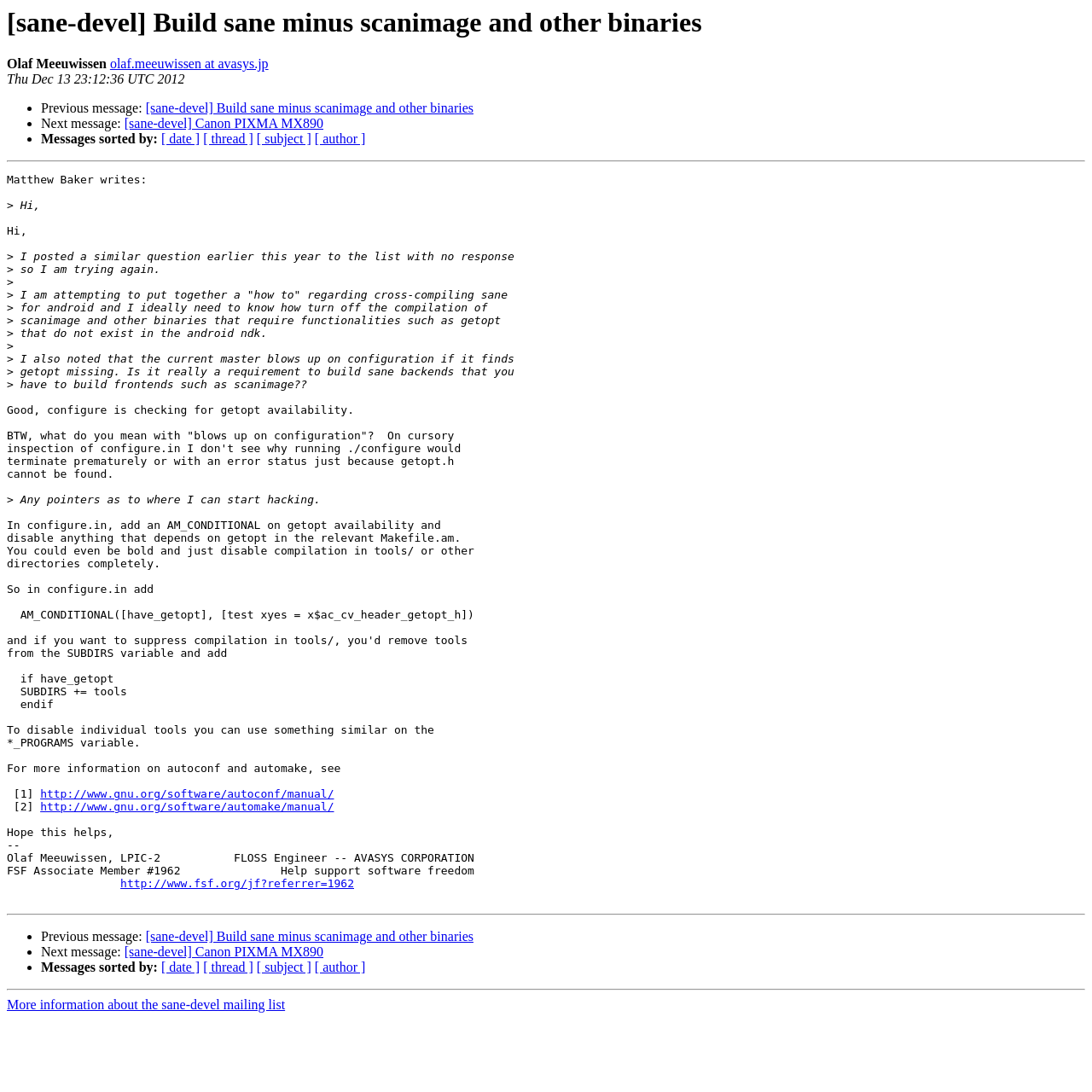What is the purpose of the links at the bottom of the email?
Answer with a single word or phrase, using the screenshot for reference.

To navigate to previous or next messages